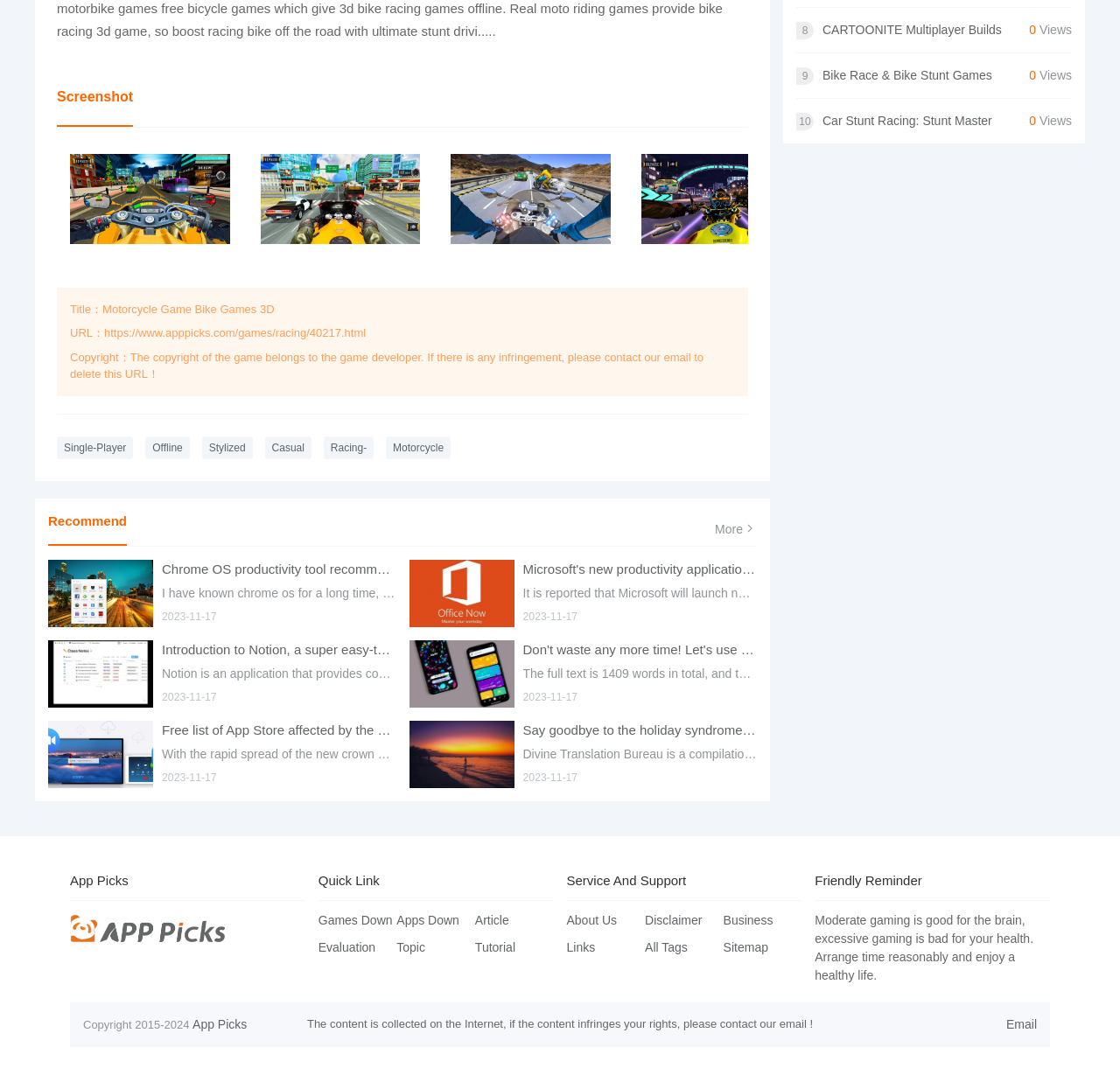Determine the bounding box coordinates of the element that should be clicked to execute the following command: "View the 'Motorcycle Game Bike Games 3D' image".

[0.062, 0.142, 0.205, 0.225]